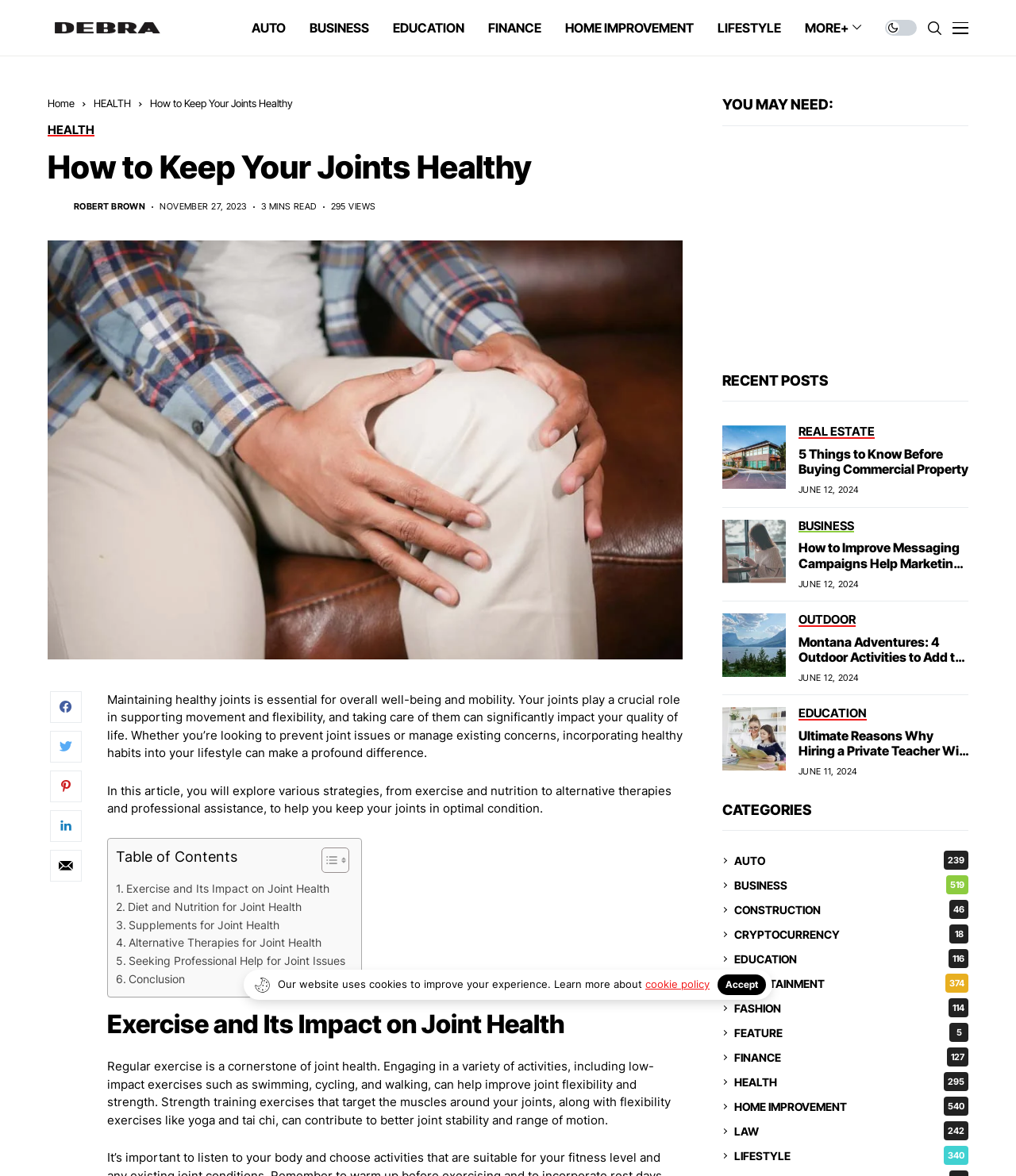Using the element description: "Supplements for Joint Health", determine the bounding box coordinates for the specified UI element. The coordinates should be four float numbers between 0 and 1, [left, top, right, bottom].

[0.114, 0.779, 0.275, 0.794]